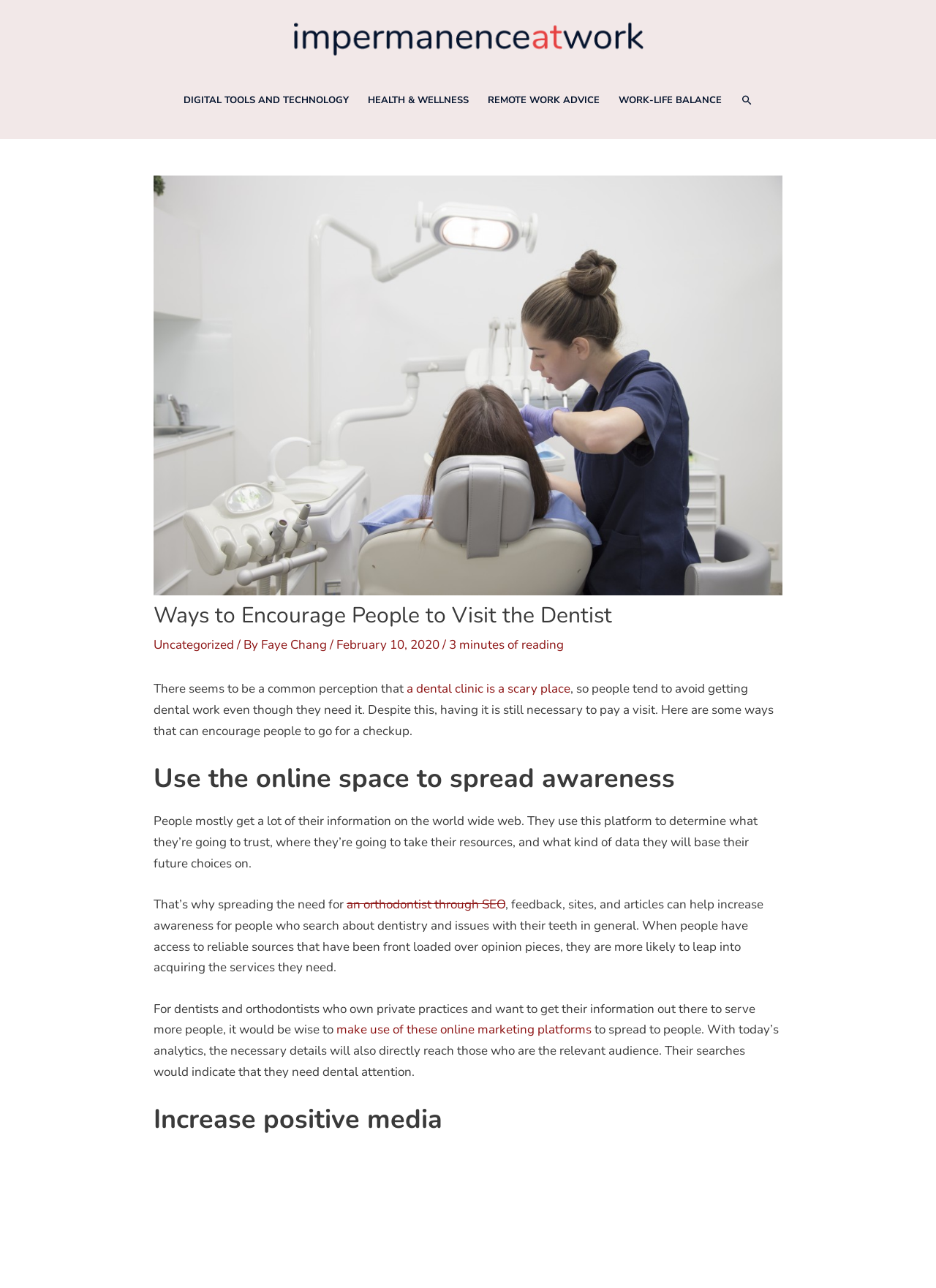Please provide the bounding box coordinates for the element that needs to be clicked to perform the instruction: "Read the article about Ways to Encourage People to Visit the Dentist". The coordinates must consist of four float numbers between 0 and 1, formatted as [left, top, right, bottom].

[0.164, 0.468, 0.836, 0.488]